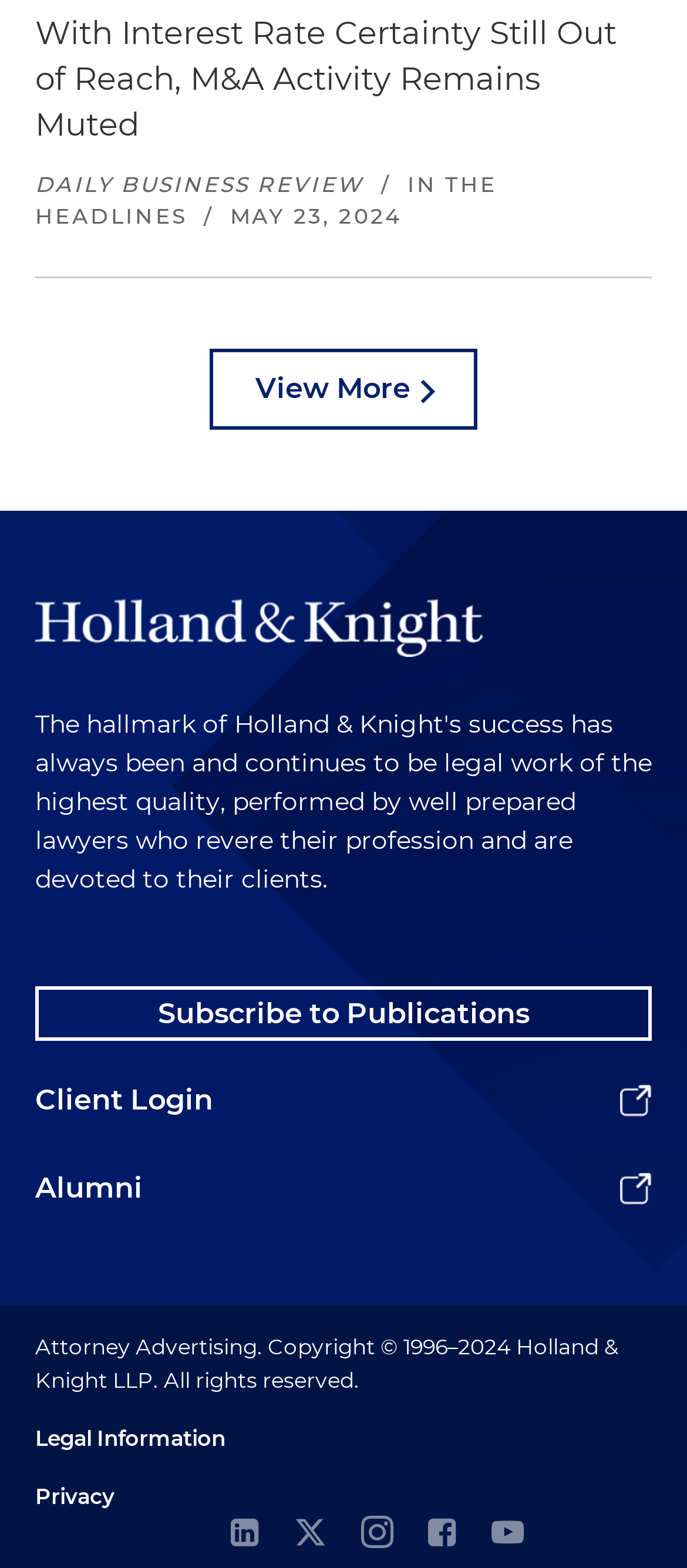Locate the bounding box coordinates of the element that needs to be clicked to carry out the instruction: "View legal information". The coordinates should be given as four float numbers ranging from 0 to 1, i.e., [left, top, right, bottom].

[0.051, 0.908, 0.949, 0.928]